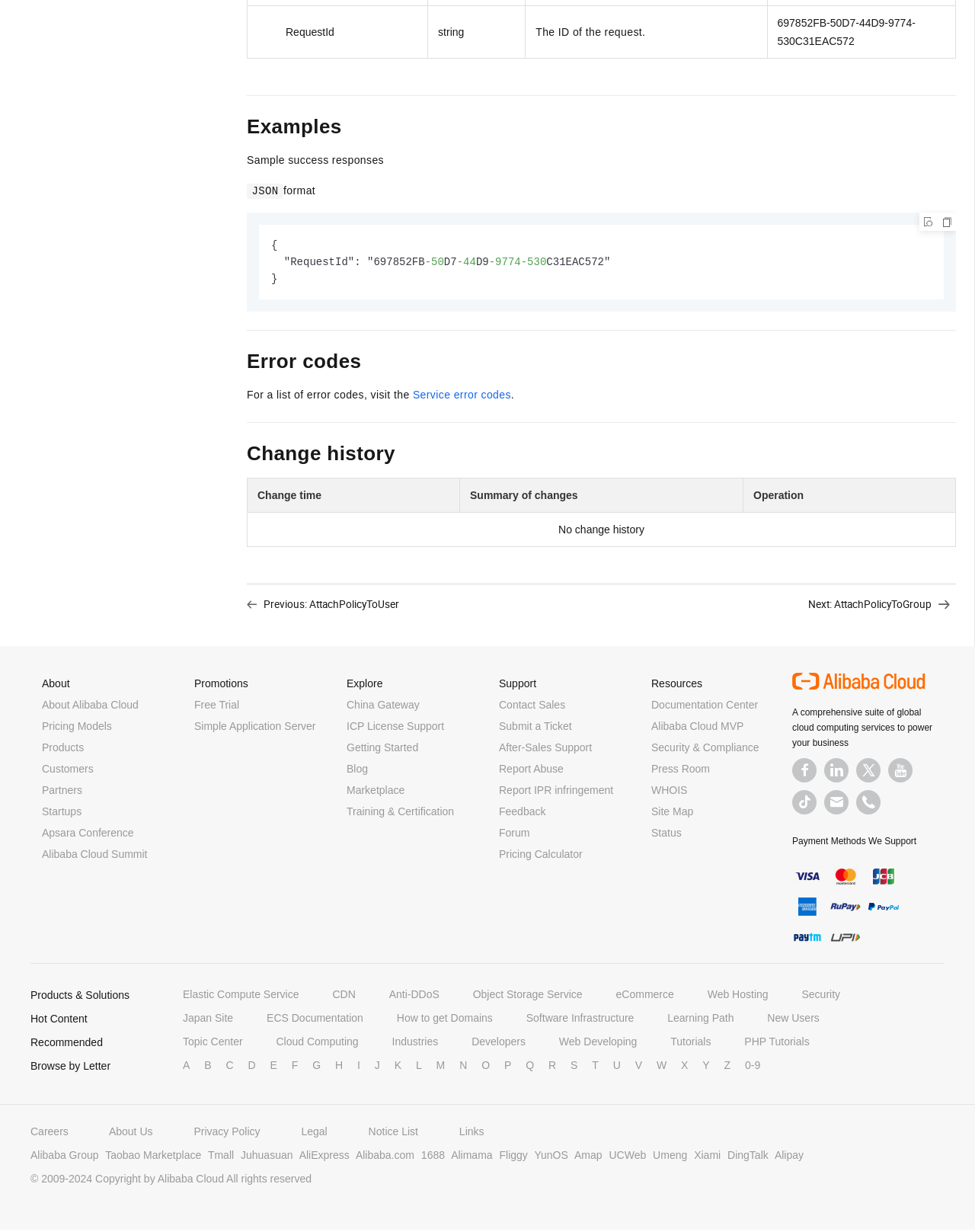Extract the bounding box coordinates of the UI element described: "title="Call Us Now"". Provide the coordinates in the format [left, top, right, bottom] with values ranging from 0 to 1.

[0.878, 0.643, 0.903, 0.663]